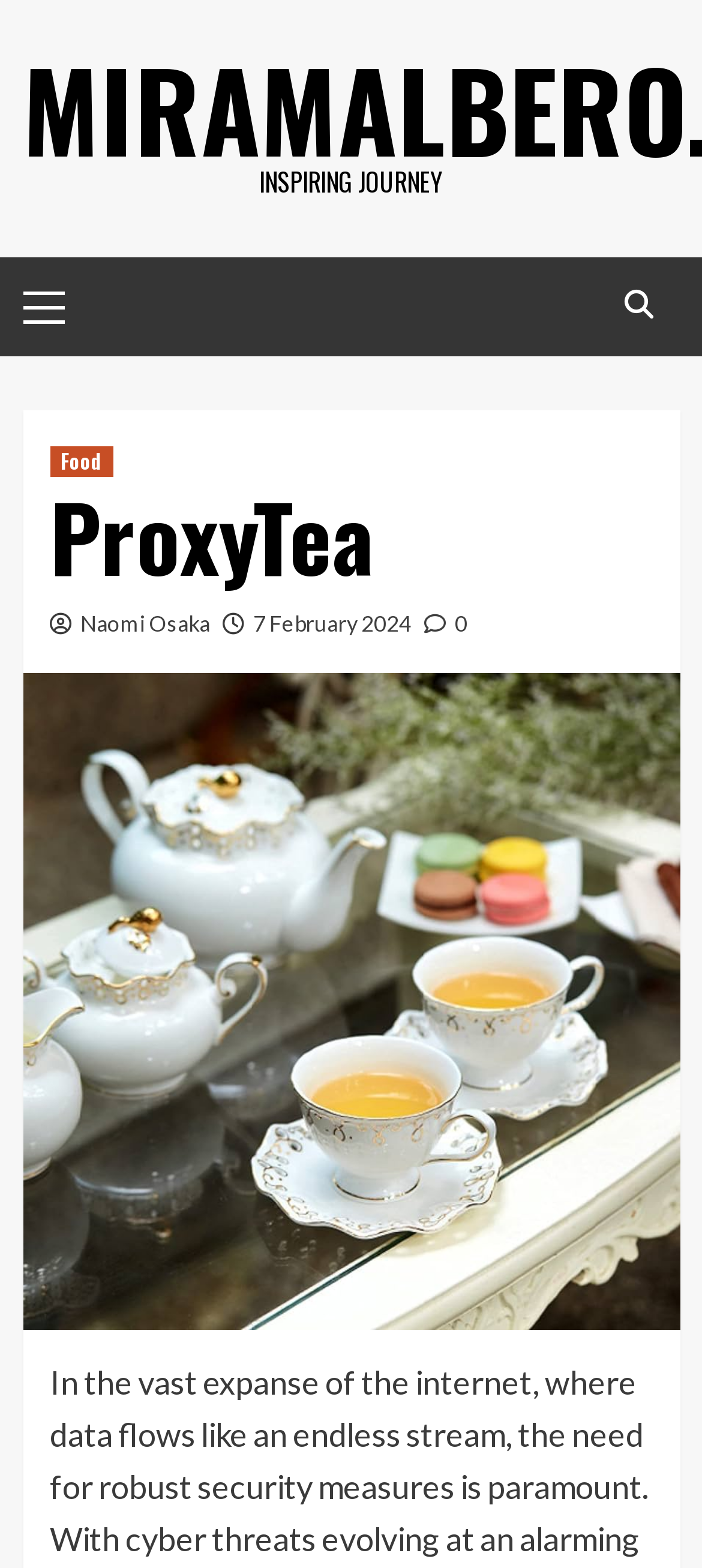Using the description "Archaeology", predict the bounding box of the relevant HTML element.

None